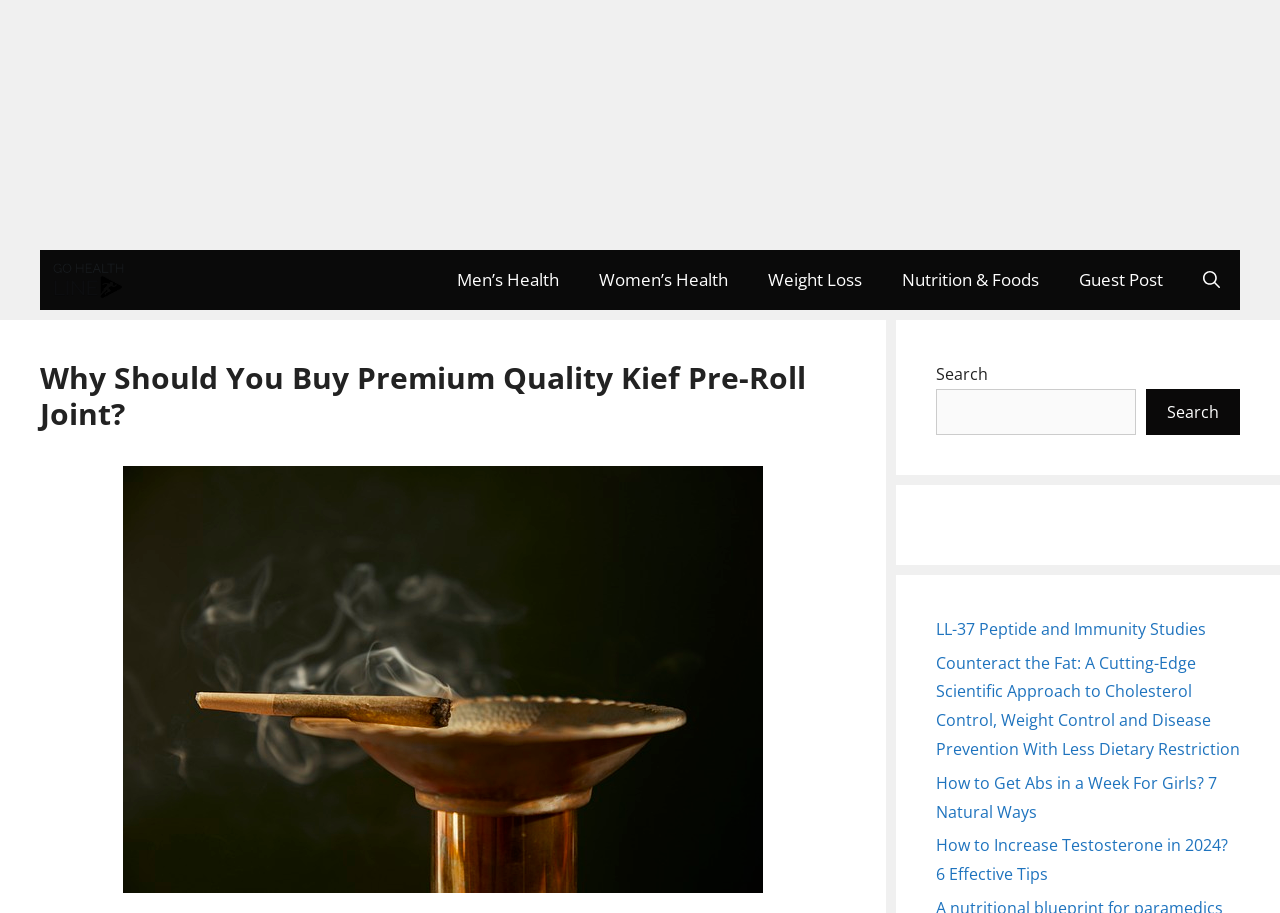Please specify the bounding box coordinates for the clickable region that will help you carry out the instruction: "Read about Men’s Health".

[0.341, 0.274, 0.452, 0.34]